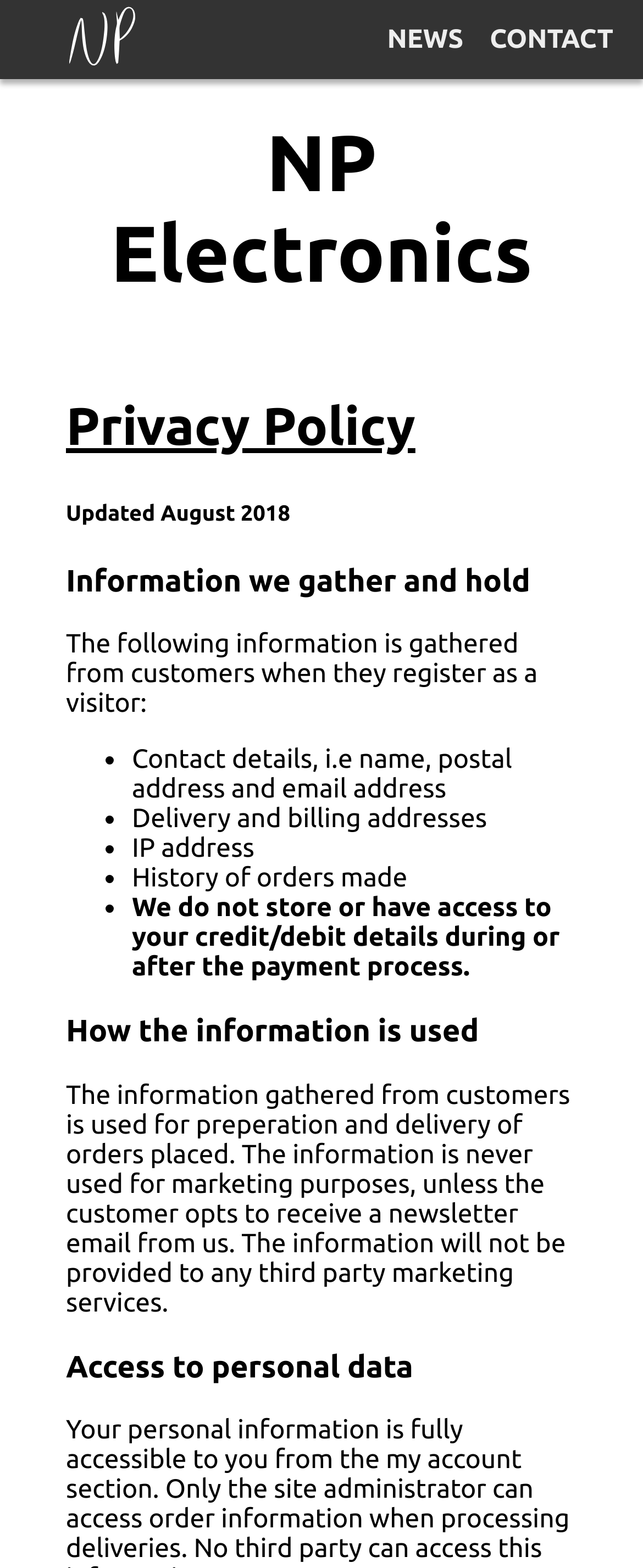Present a detailed account of what is displayed on the webpage.

The webpage is about the privacy policy of NP Electronics. At the top left, there is a link to NP Electronics, accompanied by an image with the same name. On the top right, there are two links, "NEWS" and "CONTACT", positioned side by side.

Below the top links, there are four headings, "NP Electronics", "Privacy Policy", "Updated August 2018", and "Information we gather and hold", stacked vertically. The "Information we gather and hold" heading is followed by a paragraph of text explaining that the company gathers customer information when they register as a visitor.

Under this paragraph, there is a list of five bullet points, each describing the type of information gathered, including contact details, delivery and billing addresses, IP address, and history of orders made. The list is indented and positioned below the explanatory paragraph.

Further down, there is another heading, "How the information is used", followed by a paragraph of text explaining that the gathered information is used for preparing and delivering orders, and not for marketing purposes unless the customer opts to receive a newsletter.

Finally, at the bottom, there is a heading, "Access to personal data", but it does not have any accompanying text.